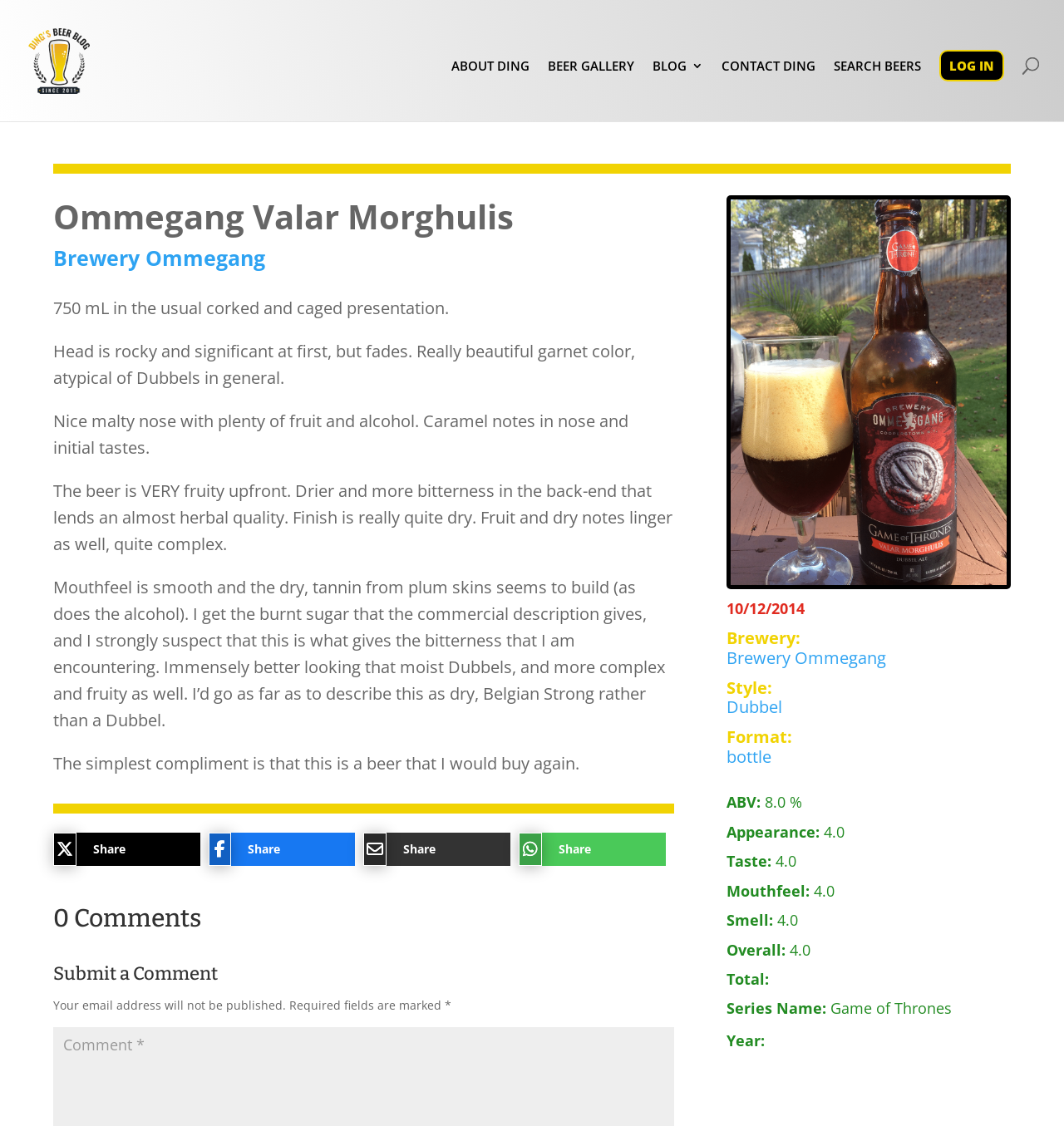Identify the bounding box coordinates for the region of the element that should be clicked to carry out the instruction: "go to ABOUT DING page". The bounding box coordinates should be four float numbers between 0 and 1, i.e., [left, top, right, bottom].

[0.424, 0.053, 0.498, 0.108]